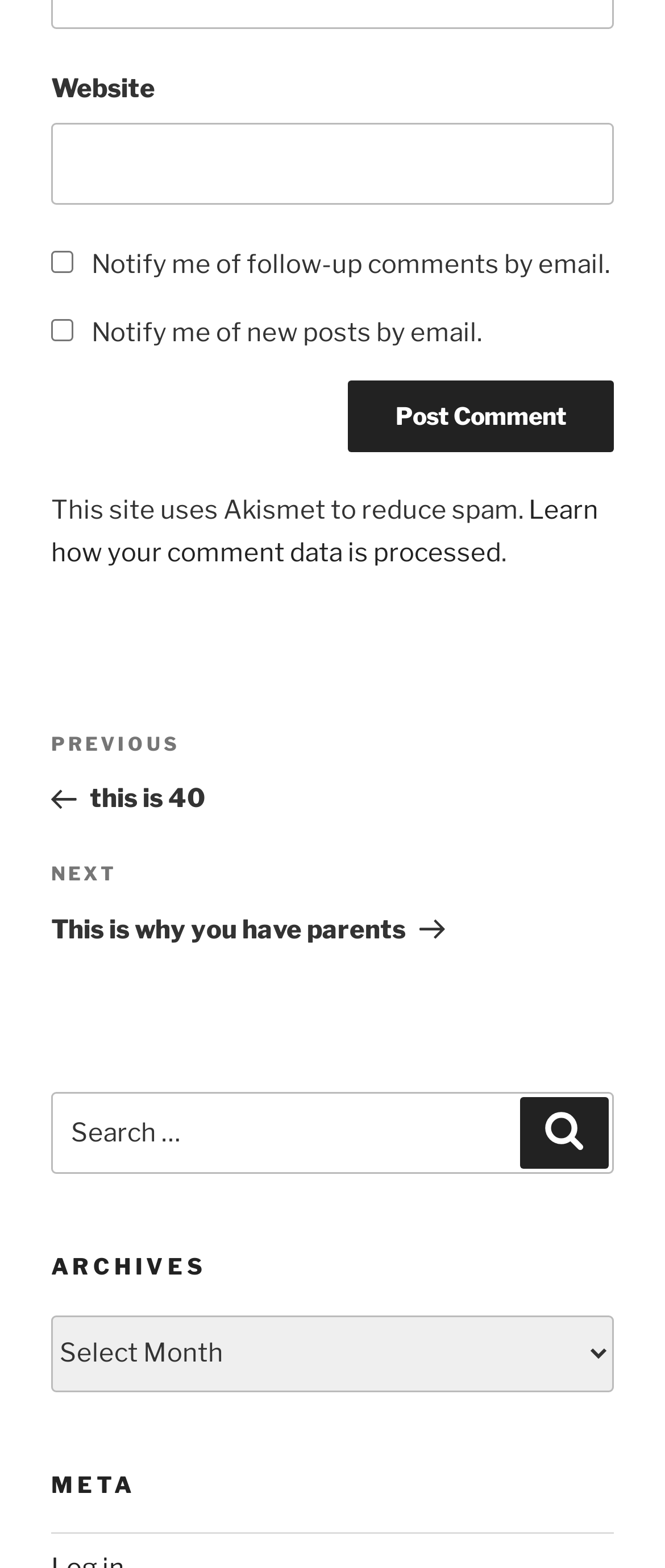What is the link 'Learn how your comment data is processed' about?
From the screenshot, provide a brief answer in one word or phrase.

Comment data processing